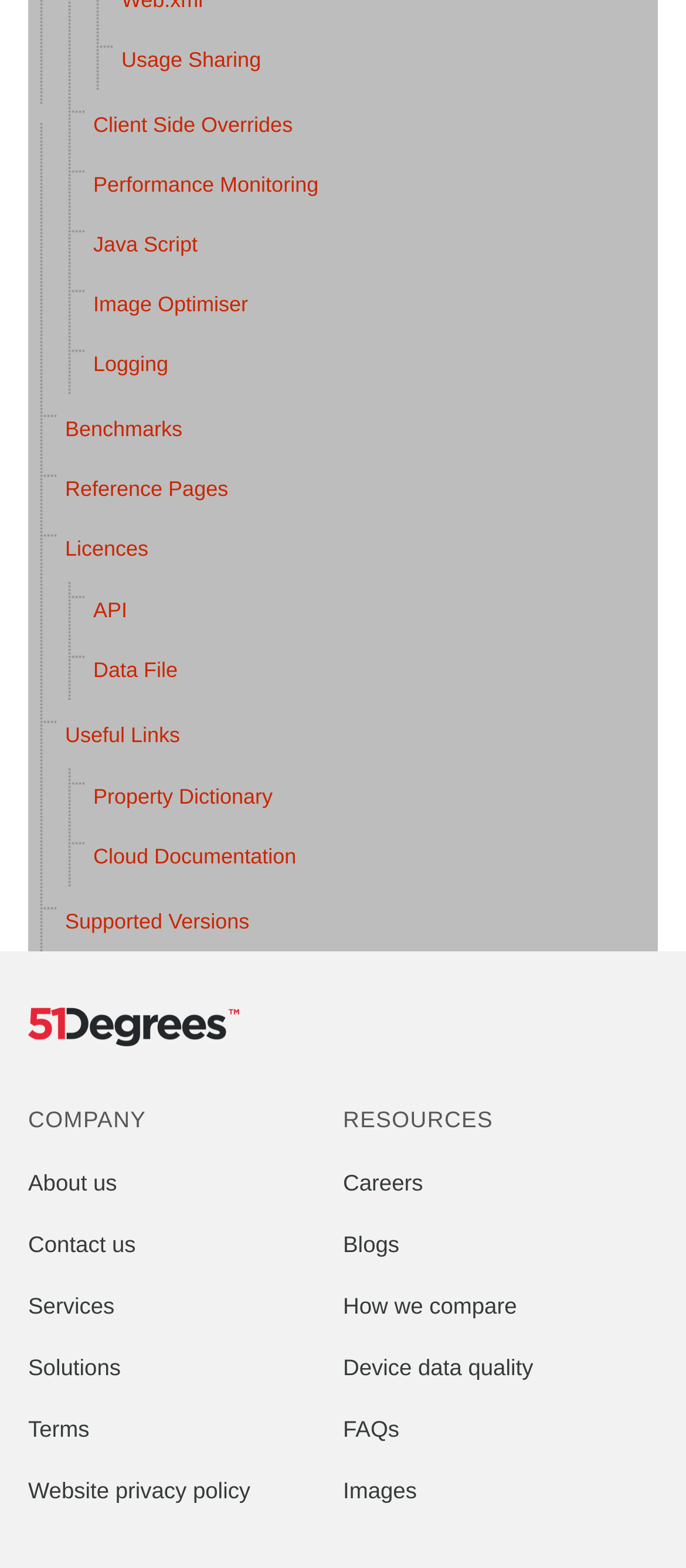Provide the bounding box coordinates for the UI element described in this sentence: "Website privacy policy". The coordinates should be four float values between 0 and 1, i.e., [left, top, right, bottom].

[0.041, 0.943, 0.365, 0.959]